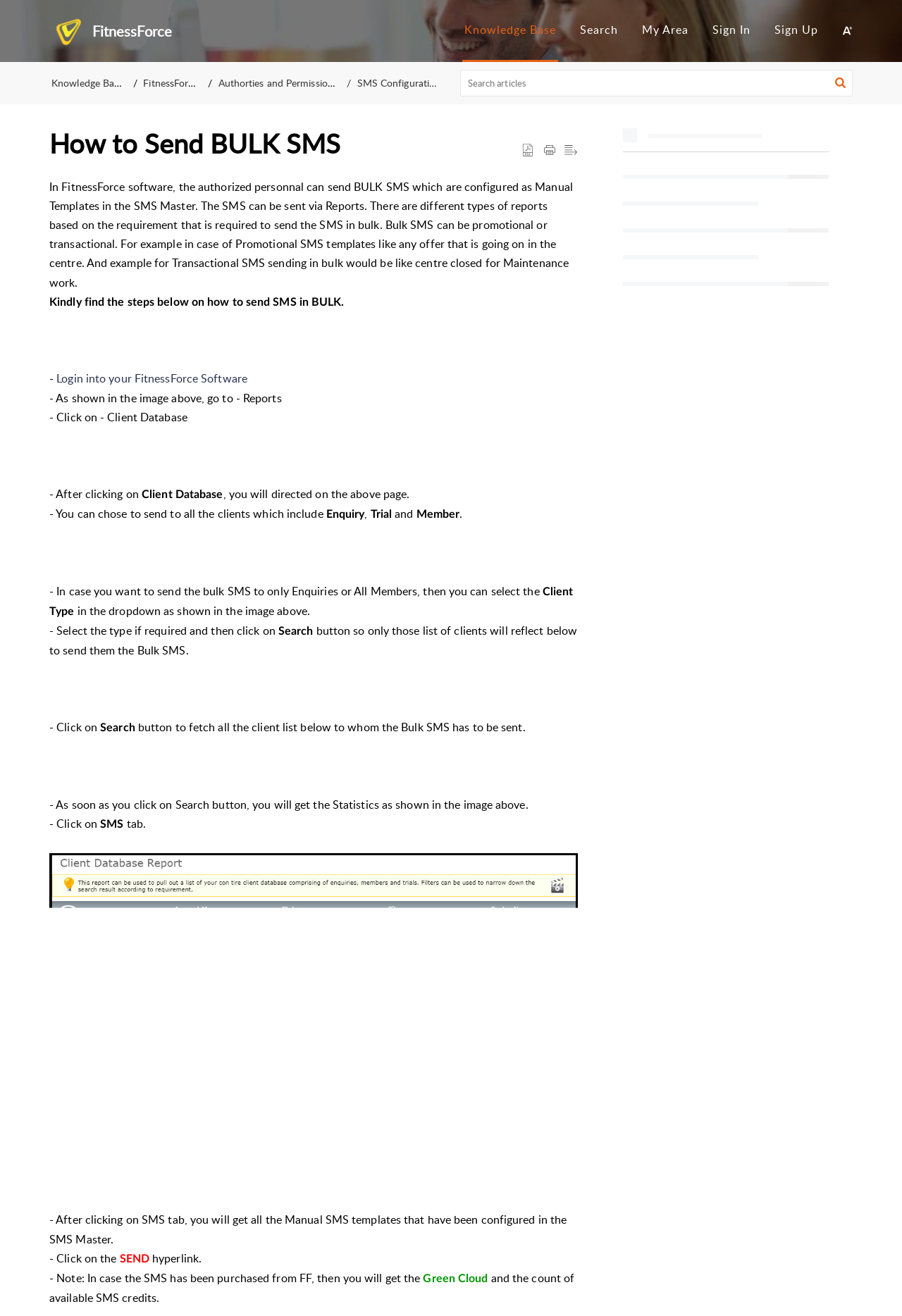Give a one-word or one-phrase response to the question:
What is the name of the software?

FitnessForce